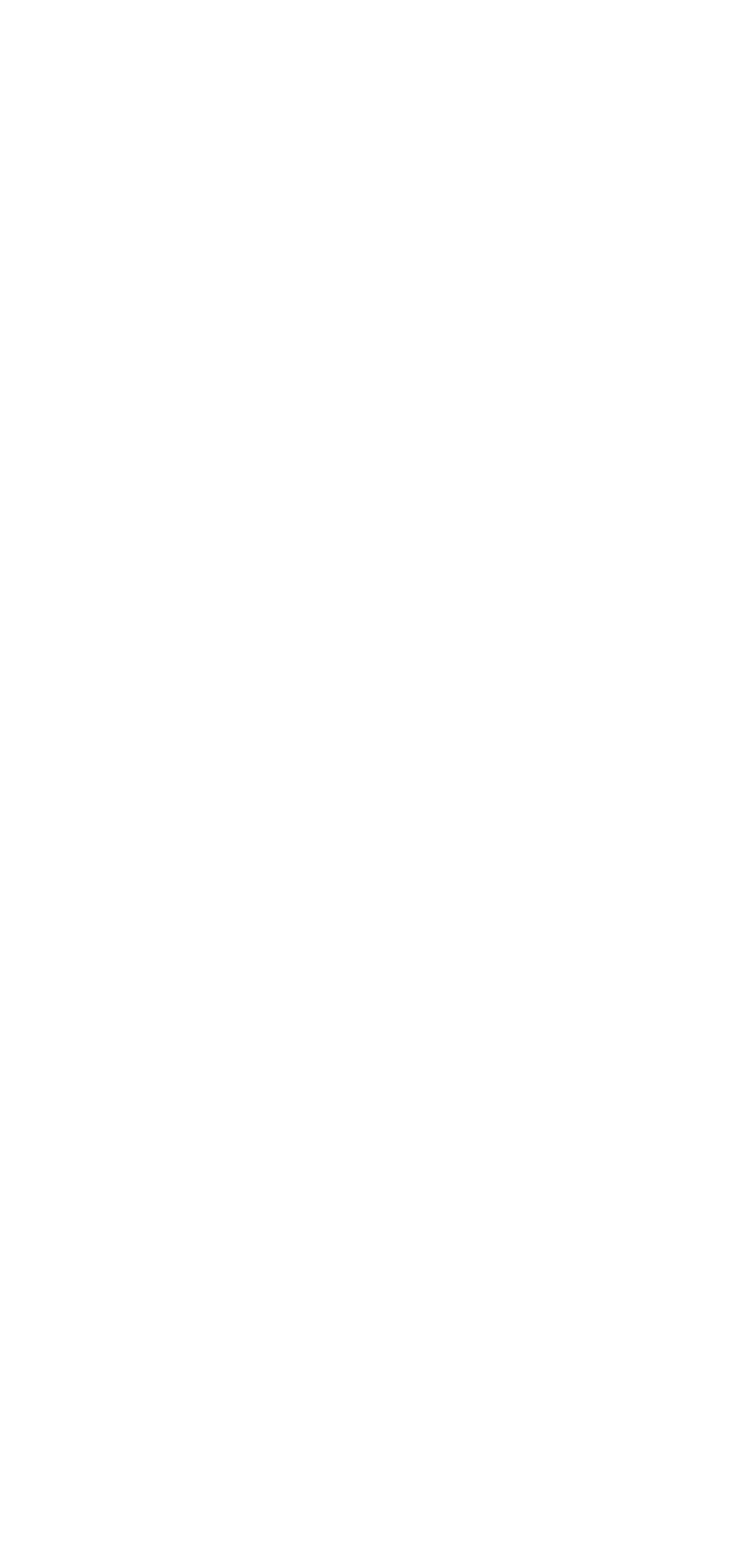What is the first special journal listed?
Refer to the image and respond with a one-word or short-phrase answer.

SJ-PIC